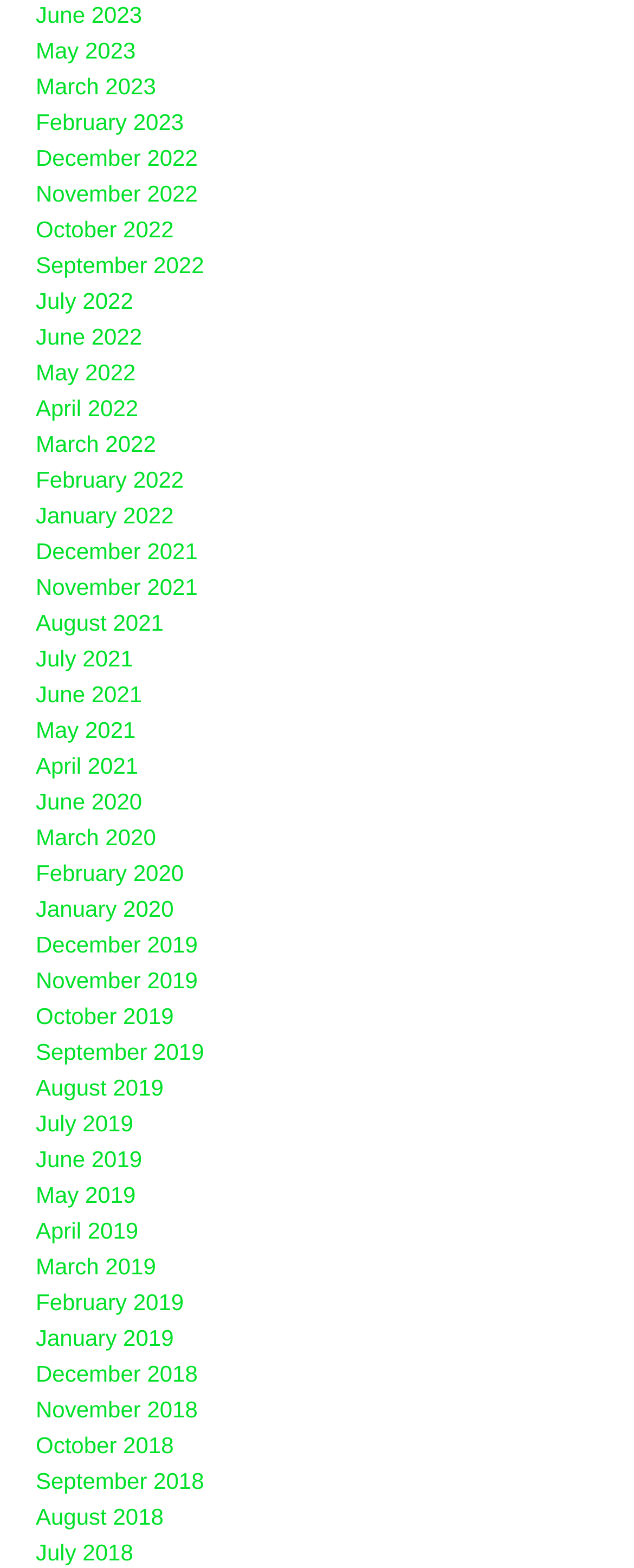Please identify the bounding box coordinates of the clickable area that will allow you to execute the instruction: "view August 2019".

[0.056, 0.685, 0.258, 0.702]